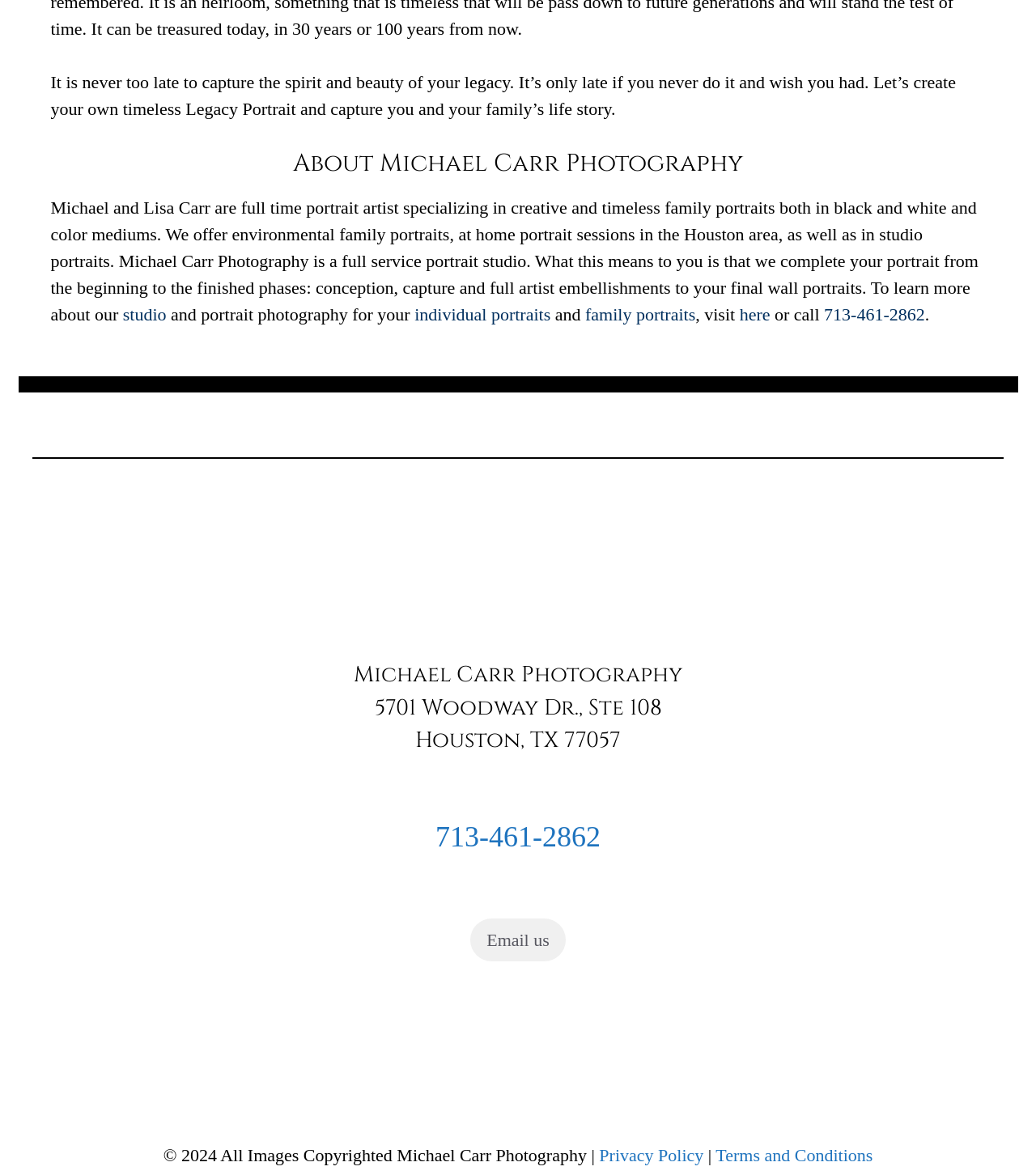Determine the bounding box coordinates for the element that should be clicked to follow this instruction: "Learn more about the studio". The coordinates should be given as four float numbers between 0 and 1, in the format [left, top, right, bottom].

[0.114, 0.259, 0.161, 0.276]